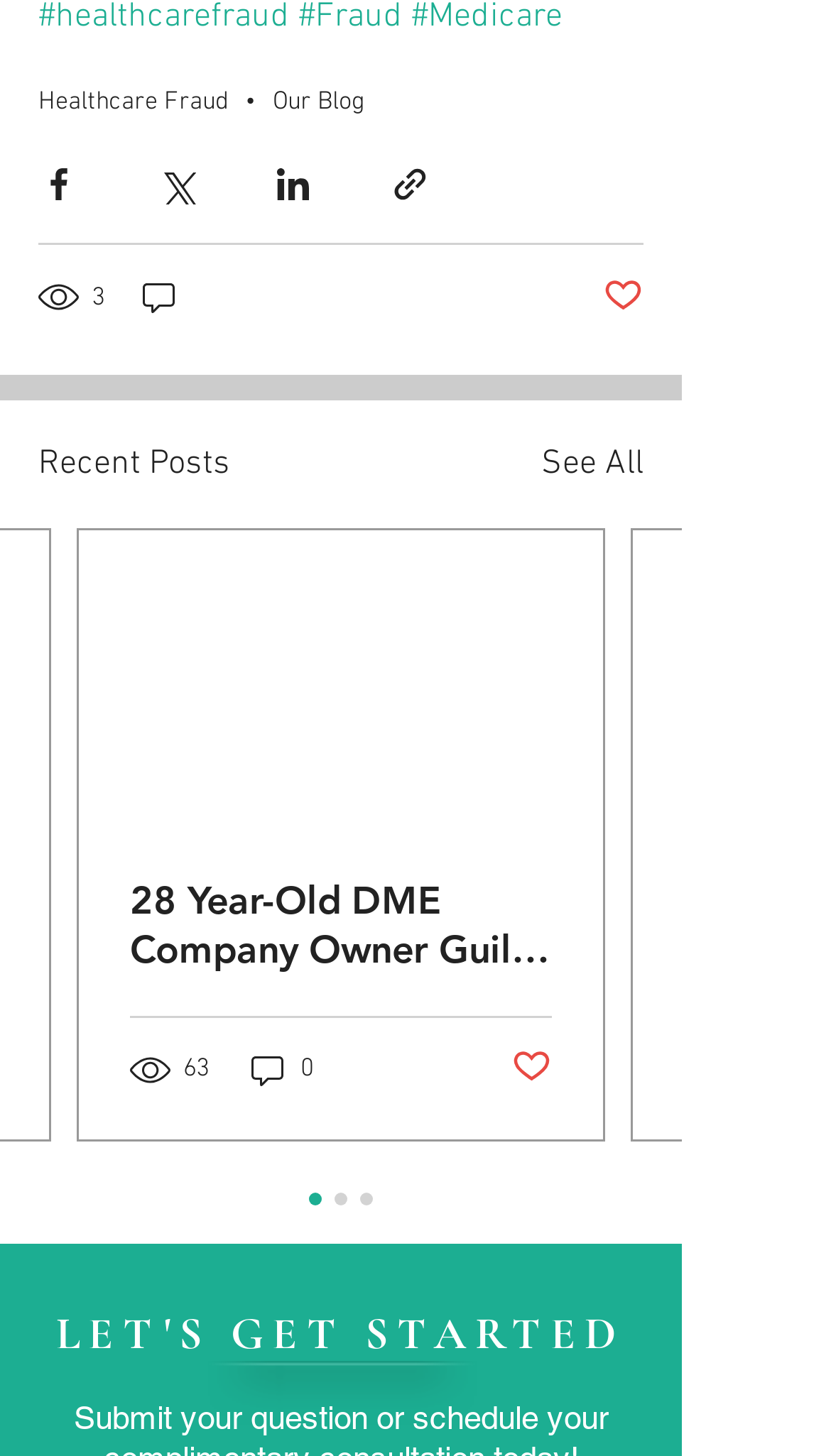What is the title of the first article?
Using the visual information from the image, give a one-word or short-phrase answer.

28 Year-Old DME Company Owner Guilty Of $16 Million Kickback Scheme